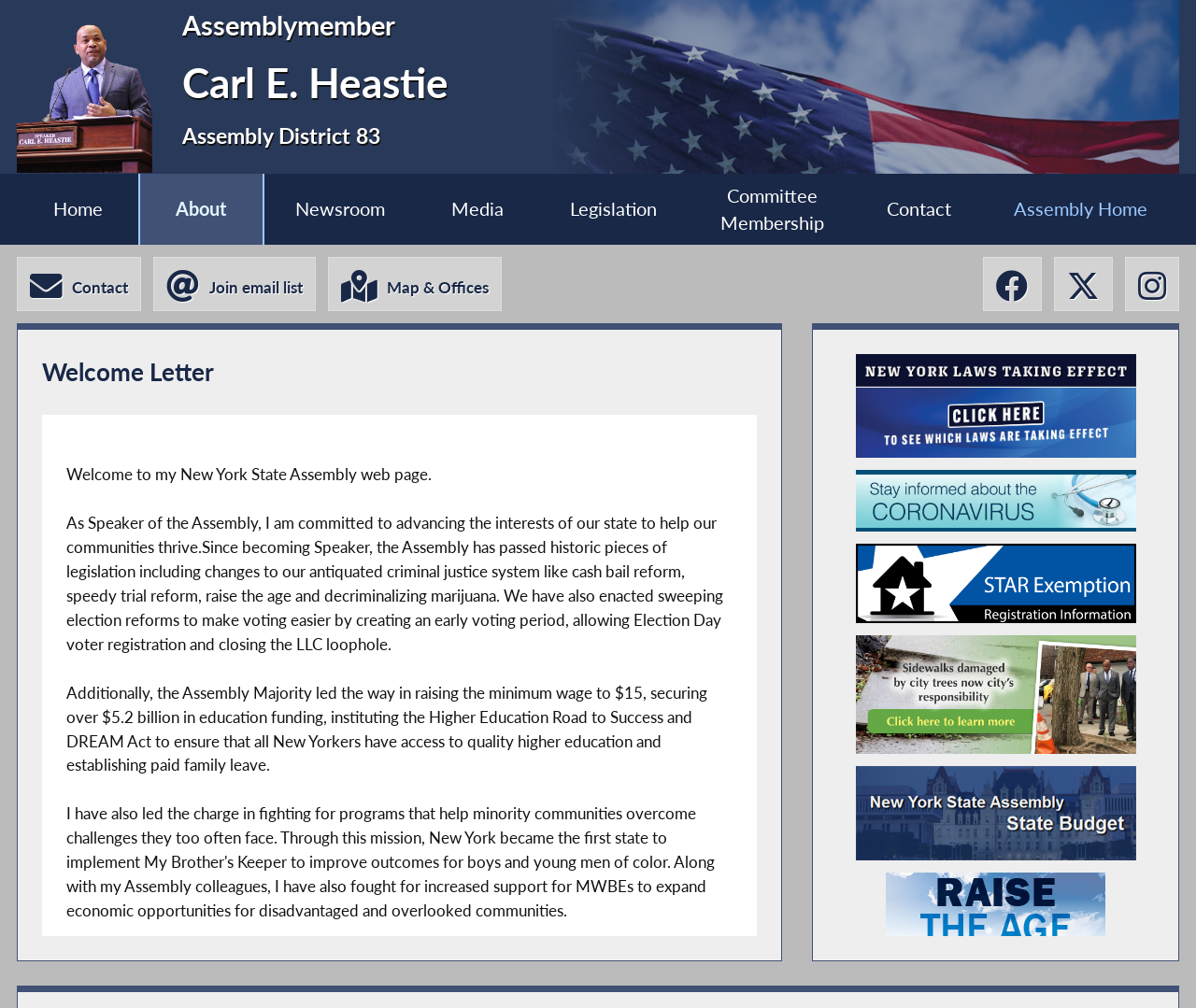How many social media links are in the 'Social Media Menu'?
Use the screenshot to answer the question with a single word or phrase.

3